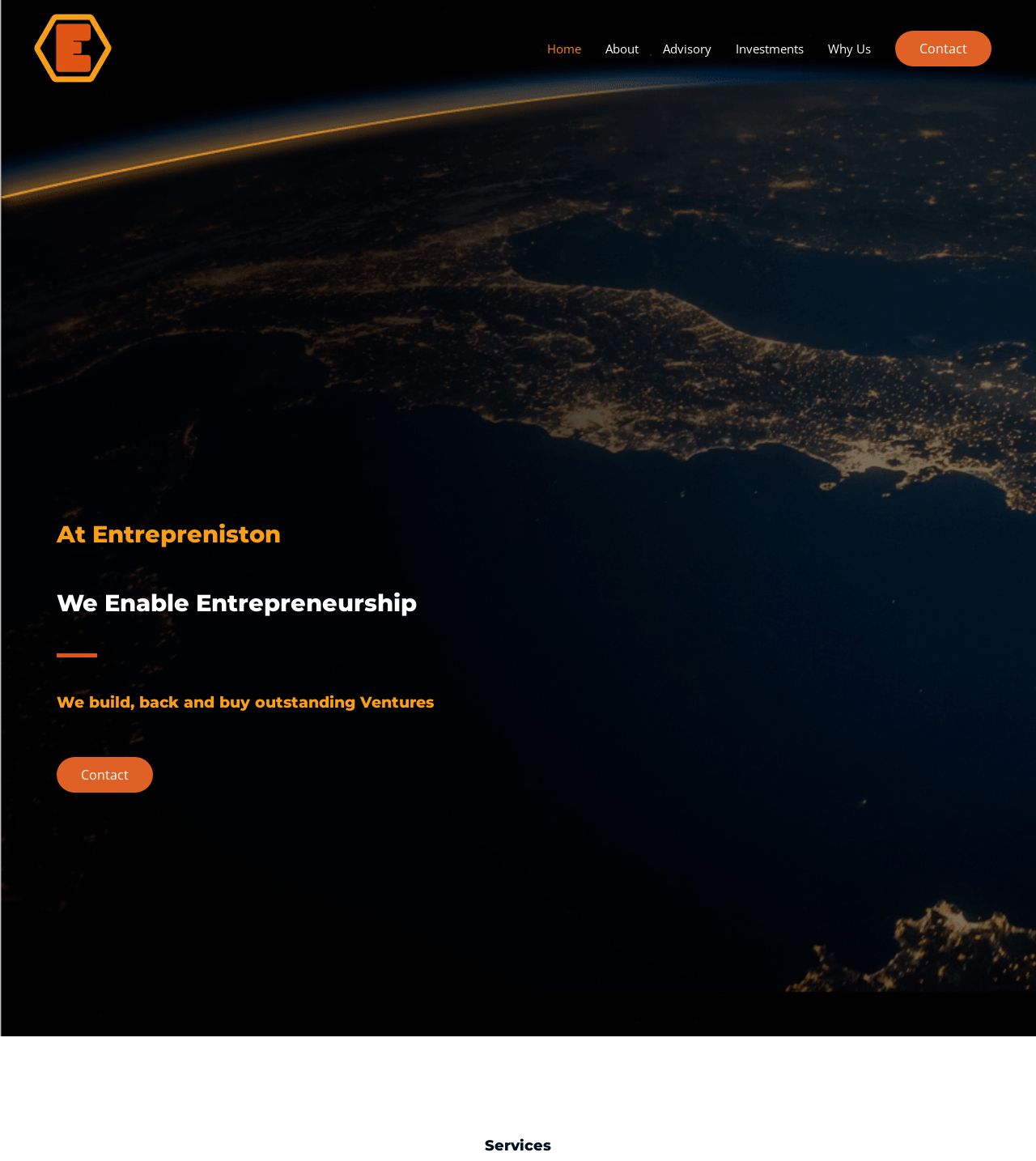What is the last service offered by the company?
Carefully analyze the image and provide a detailed answer to the question.

The services offered by the company can be found in the heading elements at the bottom of the webpage. The last heading element with the text 'Services' suggests that the company offers services, although the specific services are not listed.